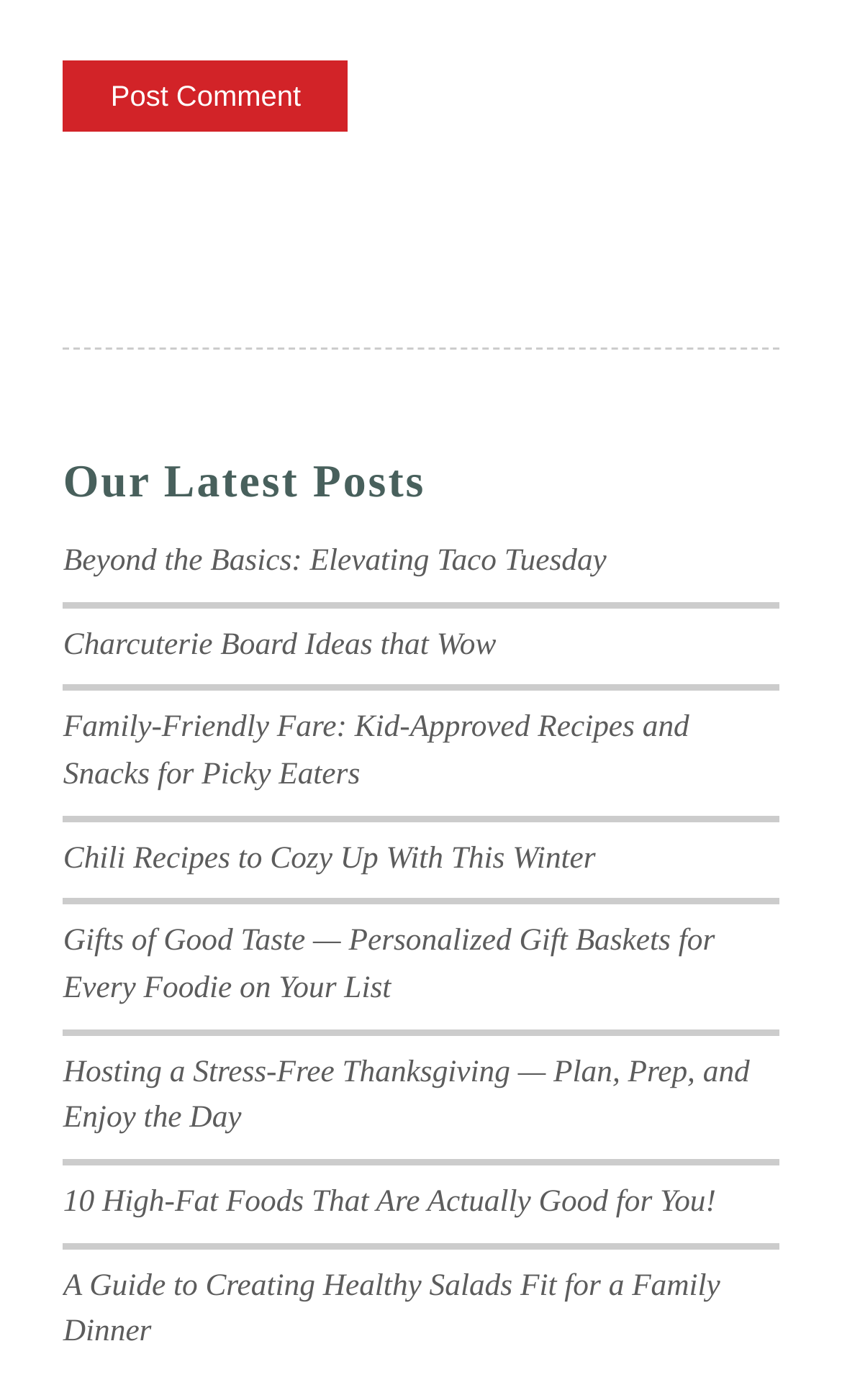Determine the bounding box coordinates of the clickable area required to perform the following instruction: "view next post". The coordinates should be represented as four float numbers between 0 and 1: [left, top, right, bottom].

None